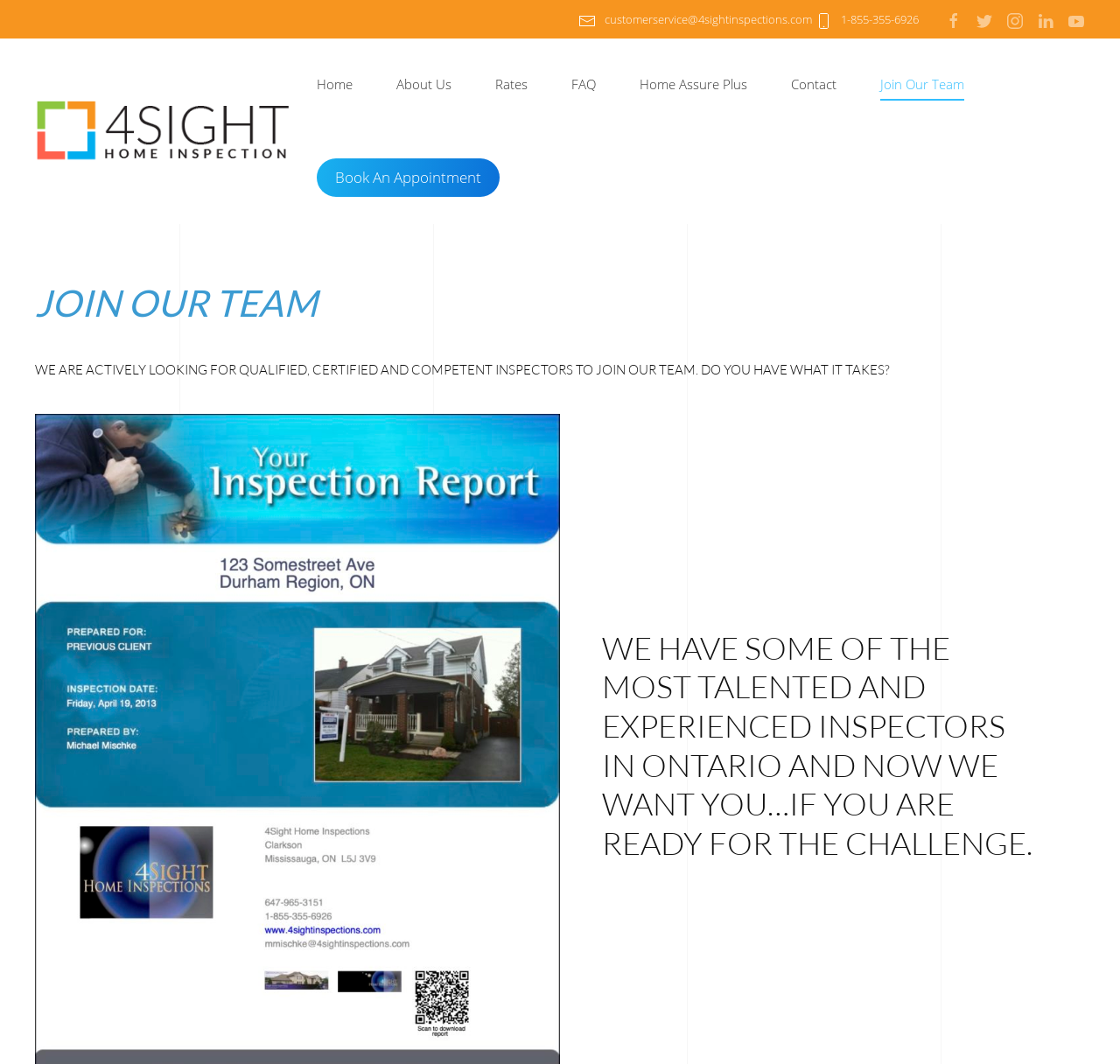Indicate the bounding box coordinates of the element that needs to be clicked to satisfy the following instruction: "Call us for inquiry". The coordinates should be four float numbers between 0 and 1, i.e., [left, top, right, bottom].

[0.727, 0.011, 0.82, 0.025]